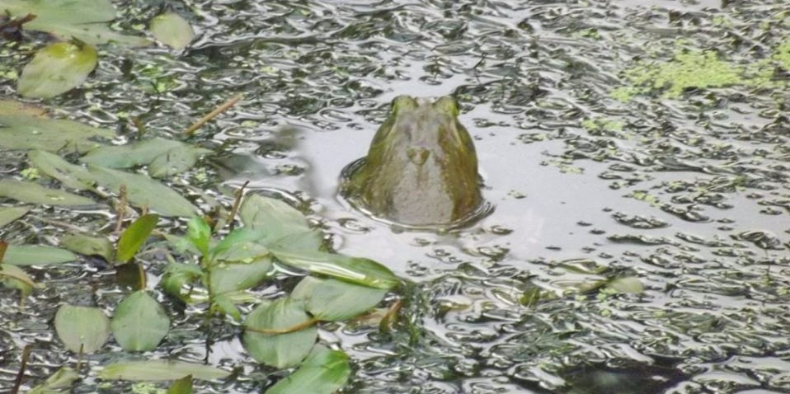Describe all the important aspects and details of the image.

The image captures a frog partially submerged in a pond, surrounded by lush greenery. Its prominent, rounded head is visible above the water's surface, blending in with the natural habitat. The pond's surface is textured, reflecting ripples and interspersed with patches of algae and floating leaves, creating a serene yet vibrant atmosphere. This scene highlights the rich biodiversity of summer as the warmth encourages various insect projects, inviting observers to document local wildlife. The photo is credited to Georgia Eldeib, emphasizing the importance of community contributions in nature observation efforts.